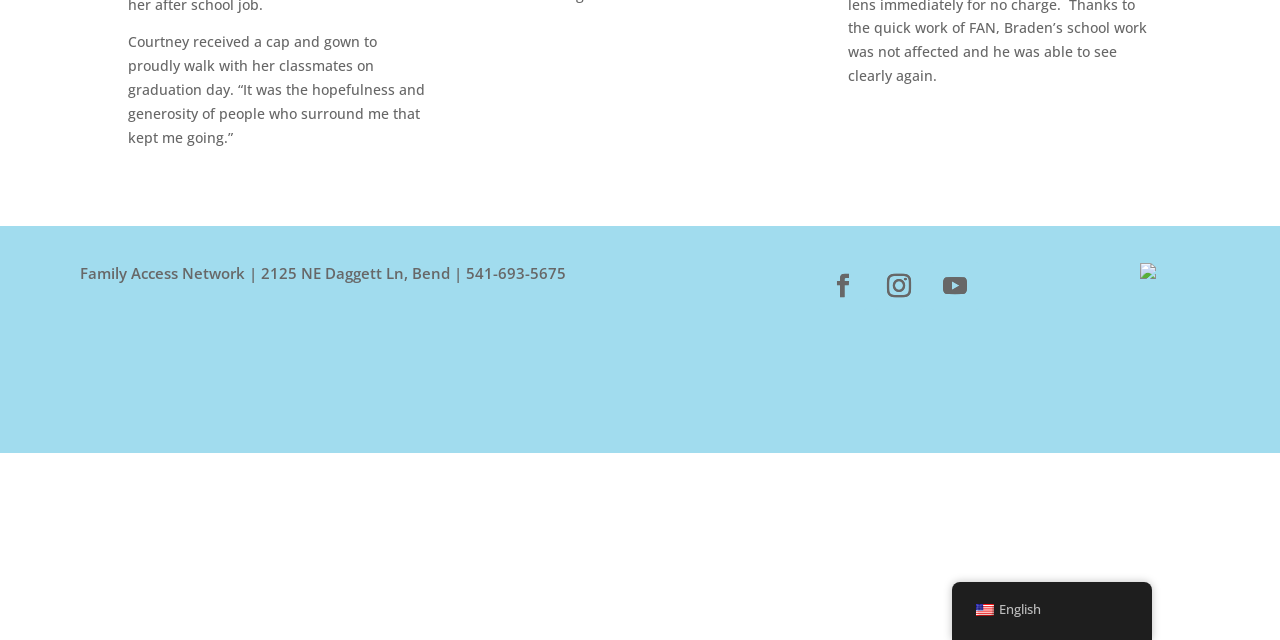Locate the bounding box coordinates of the UI element described by: "Follow". The bounding box coordinates should consist of four float numbers between 0 and 1, i.e., [left, top, right, bottom].

[0.64, 0.409, 0.677, 0.484]